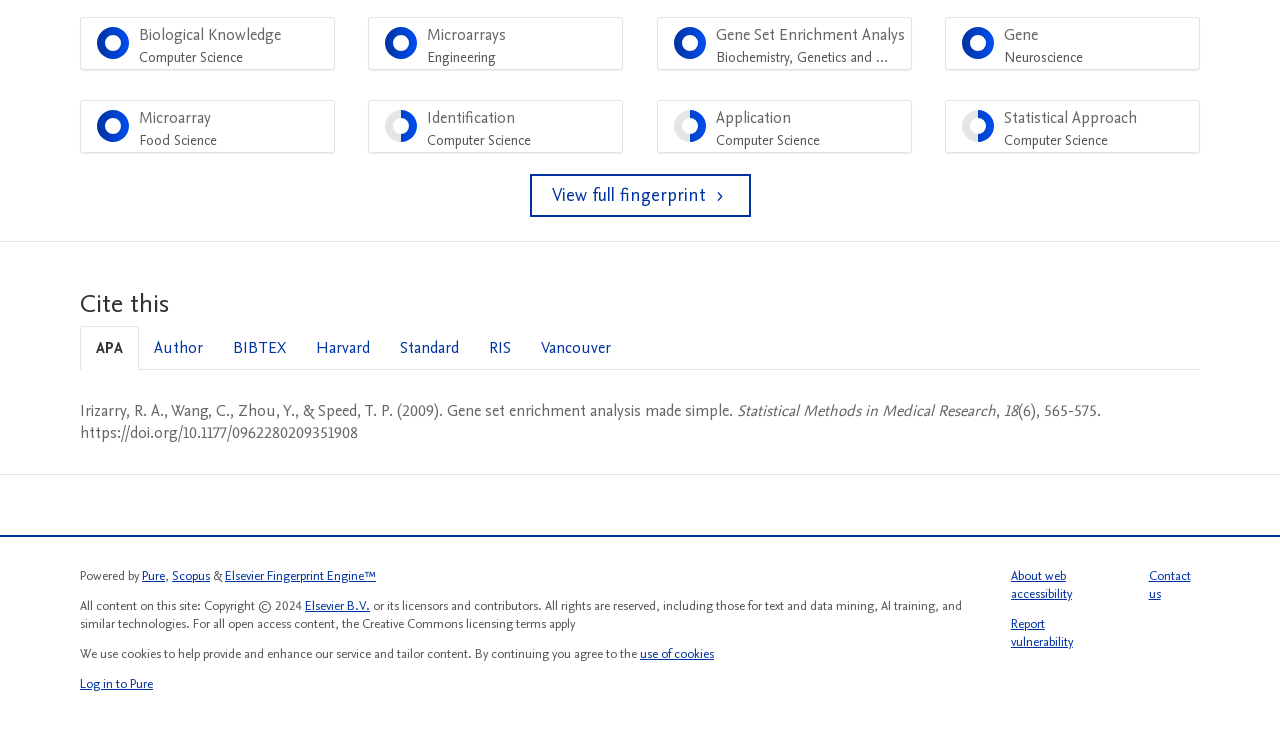Indicate the bounding box coordinates of the clickable region to achieve the following instruction: "Log in to Pure."

[0.062, 0.918, 0.12, 0.943]